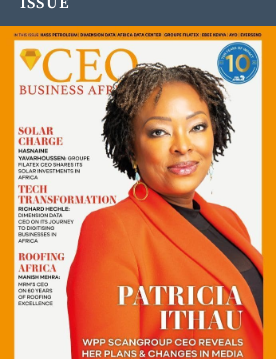Who is the prominent figure on the cover? Refer to the image and provide a one-word or short phrase answer.

Patricia Ithau